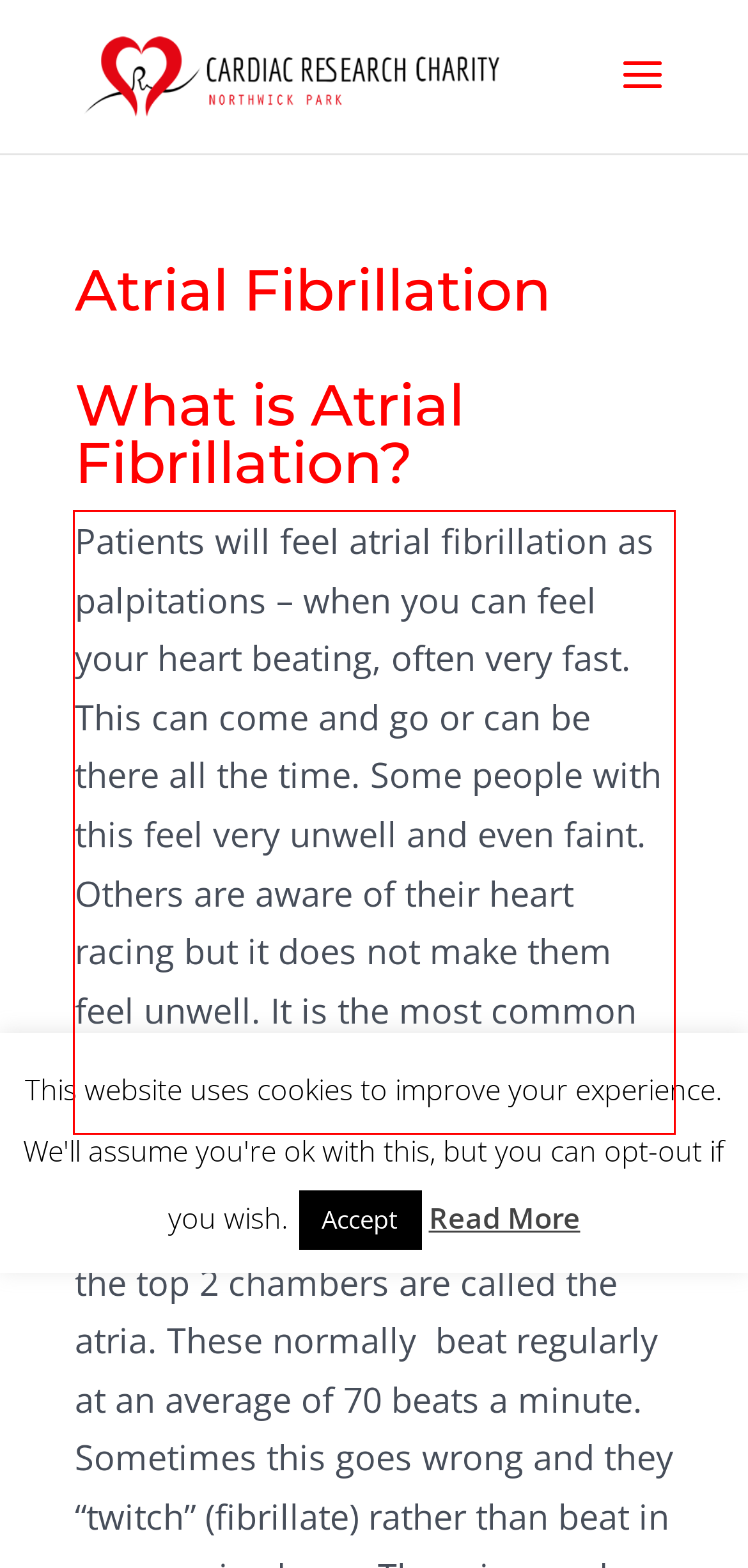Look at the webpage screenshot and recognize the text inside the red bounding box.

Patients will feel atrial fibrillation as palpitations – when you can feel your heart beating, often very fast. This can come and go or can be there all the time. Some people with this feel very unwell and even faint. Others are aware of their heart racing but it does not make them feel unwell. It is the most common heart rhythm problem that we see.